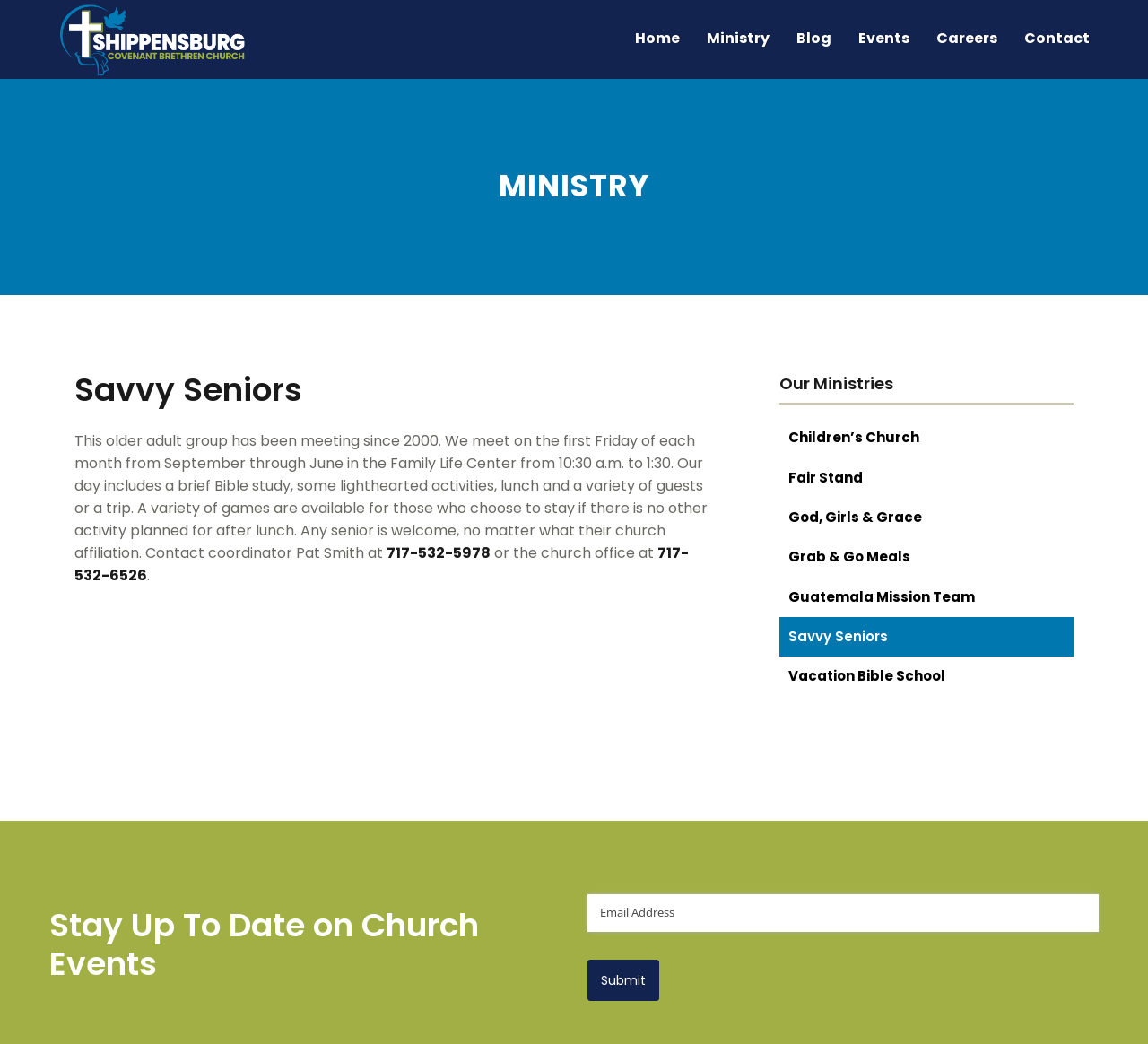Indicate the bounding box coordinates of the element that needs to be clicked to satisfy the following instruction: "Click the 'Submit' button". The coordinates should be four float numbers between 0 and 1, i.e., [left, top, right, bottom].

[0.512, 0.919, 0.574, 0.958]